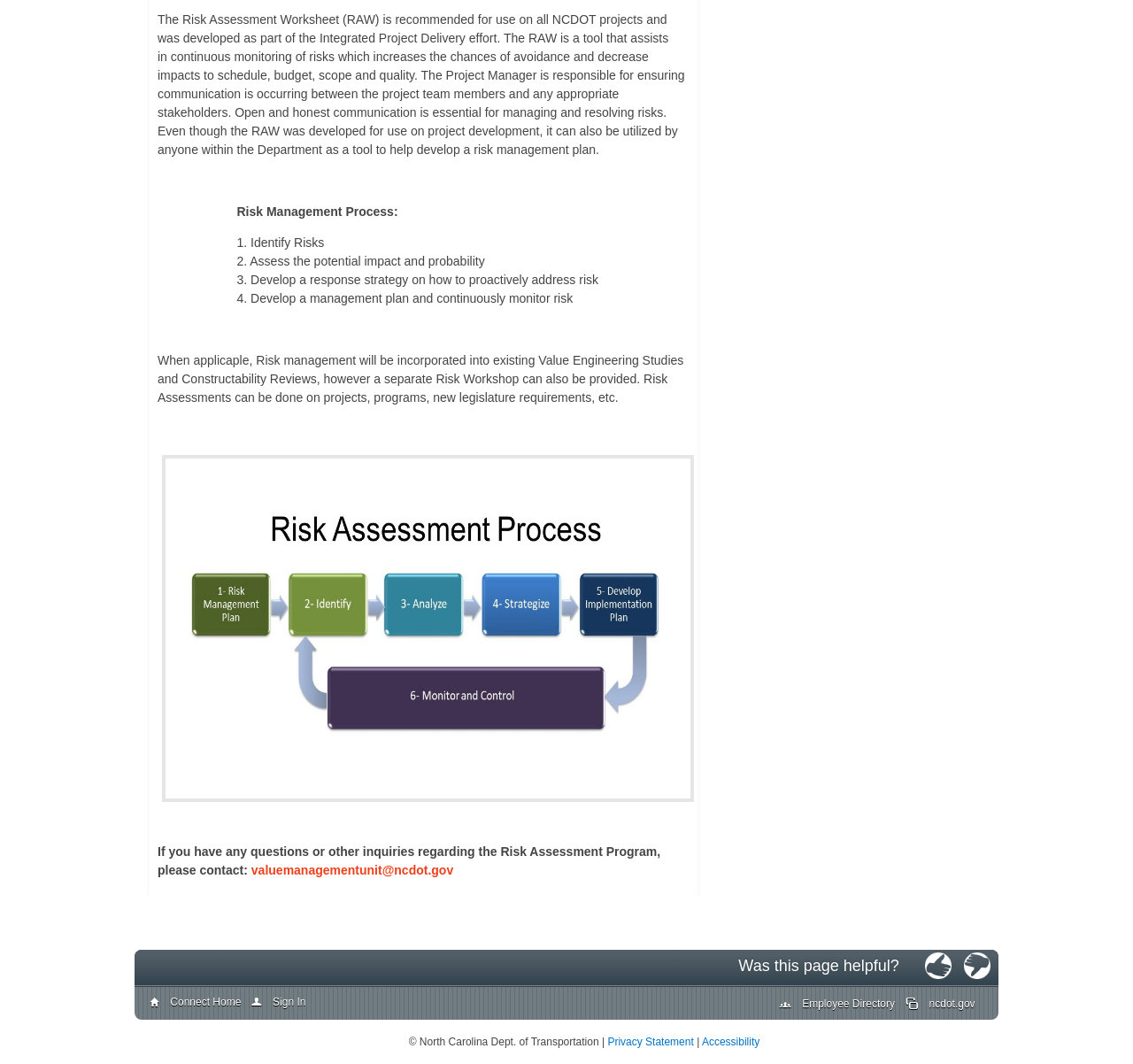What is the contact email for the Risk Assessment Program?
Can you provide a detailed and comprehensive answer to the question?

The webpage provides contact information for the Risk Assessment Program, which includes an email address: valuemanagementunit@ncdot.gov. This email address can be used to reach out to the program with questions or inquiries.